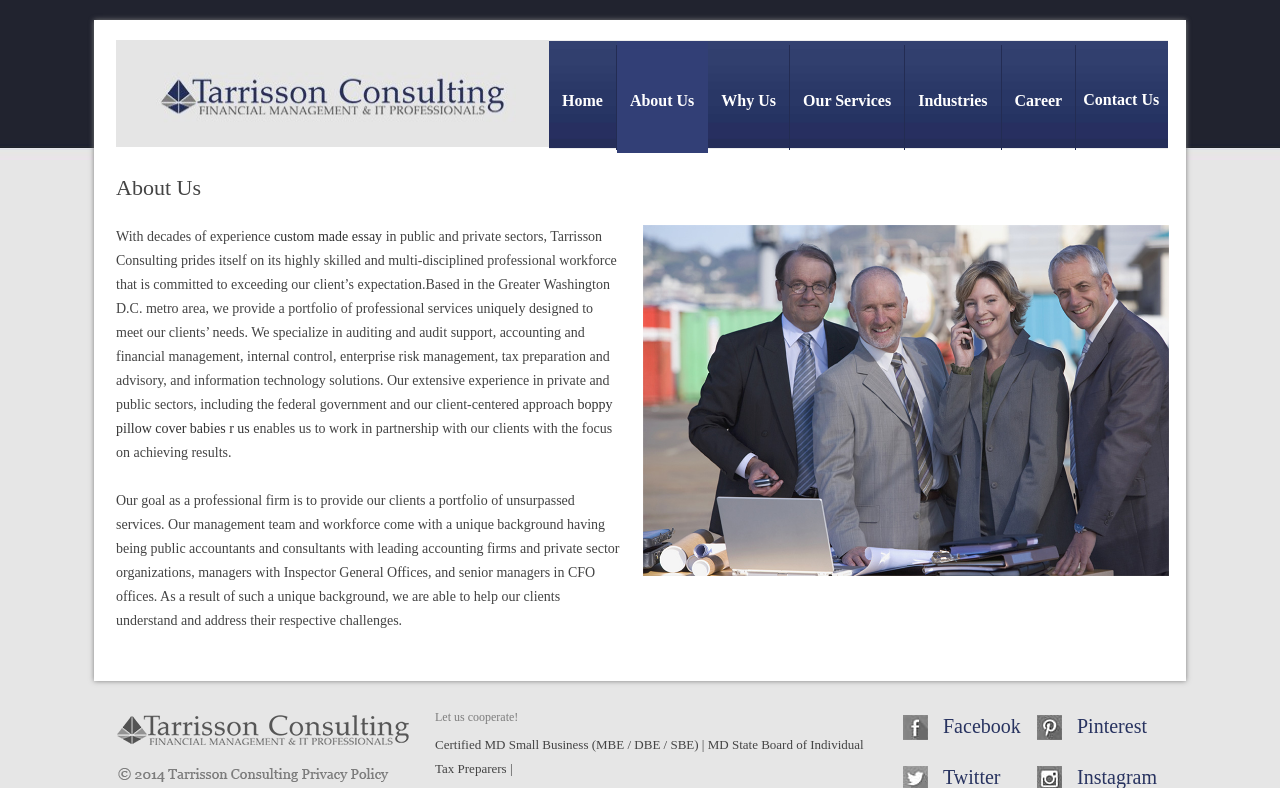Where is the company based?
From the image, provide a succinct answer in one word or a short phrase.

Greater Washington D.C. metro area